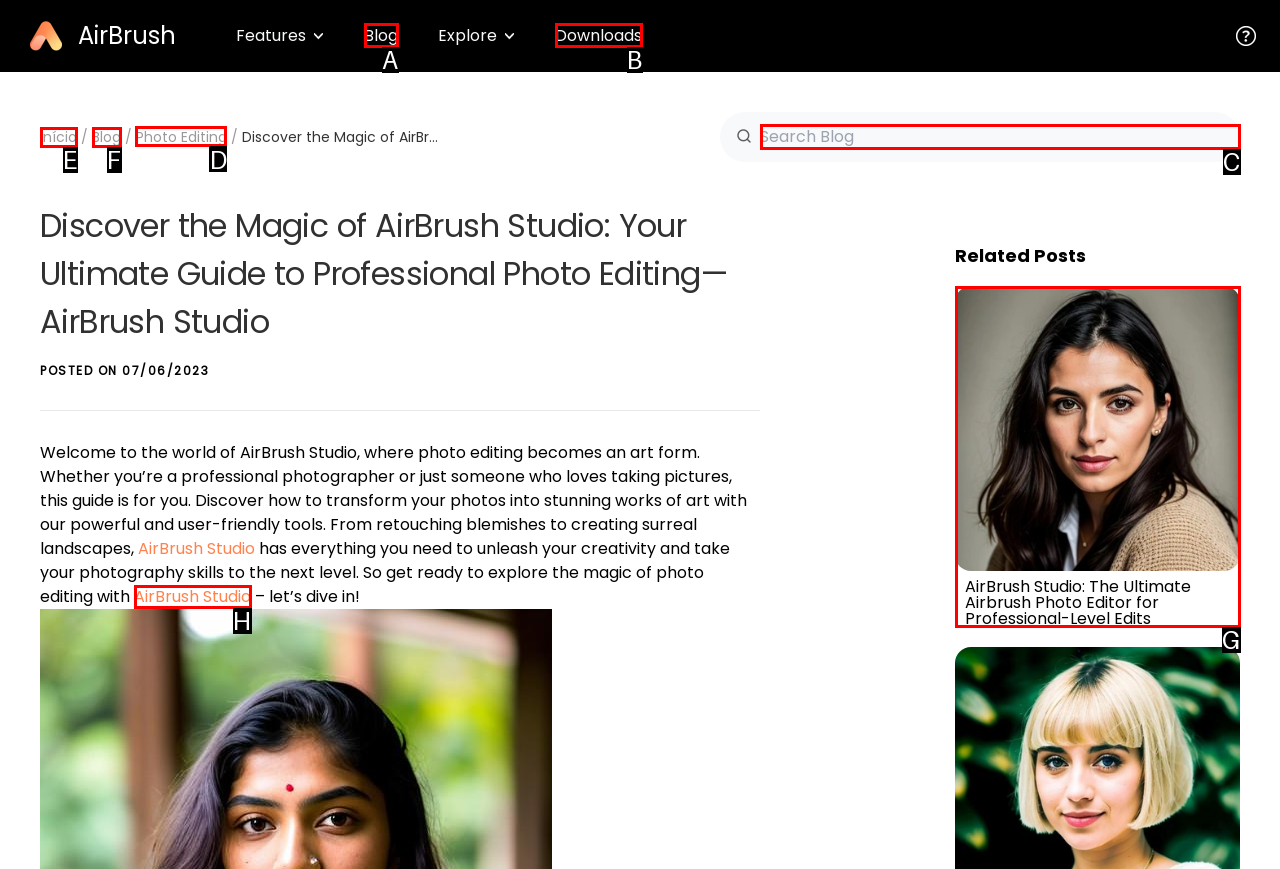Determine the correct UI element to click for this instruction: Explore the 'Photo Editing' section. Respond with the letter of the chosen element.

D